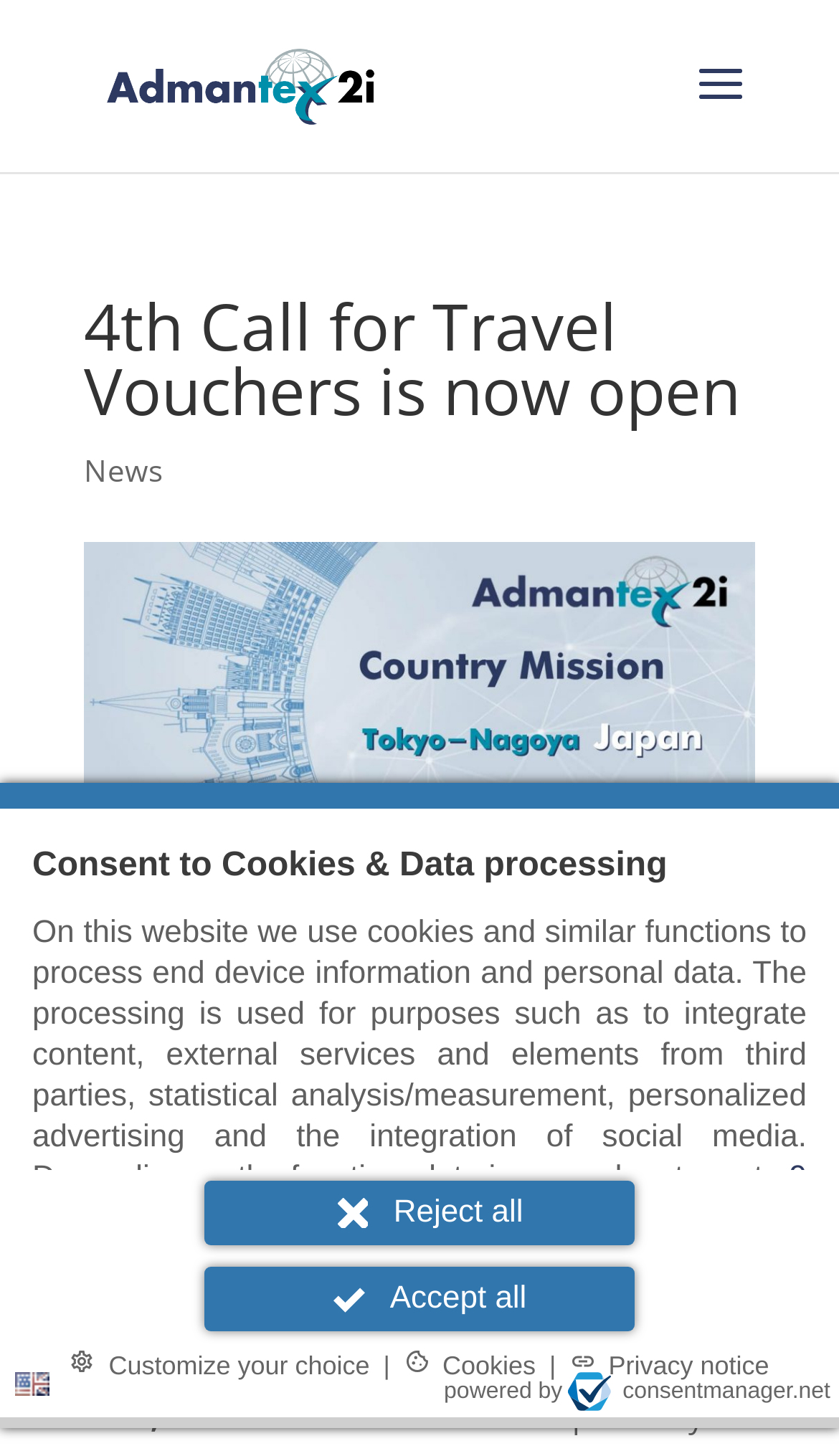What type of entities are eligible to participate in the international mission?
Please provide a comprehensive and detailed answer to the question.

I found this answer by reading the text on the webpage, specifically the sentence 'The Call for Expression of Interest is open to SMEs willing to participate to an international mission to explore Japan and its opportunities.' This sentence indicates that the entities eligible to participate in the international mission are SMEs, or Small and Medium-sized Enterprises.